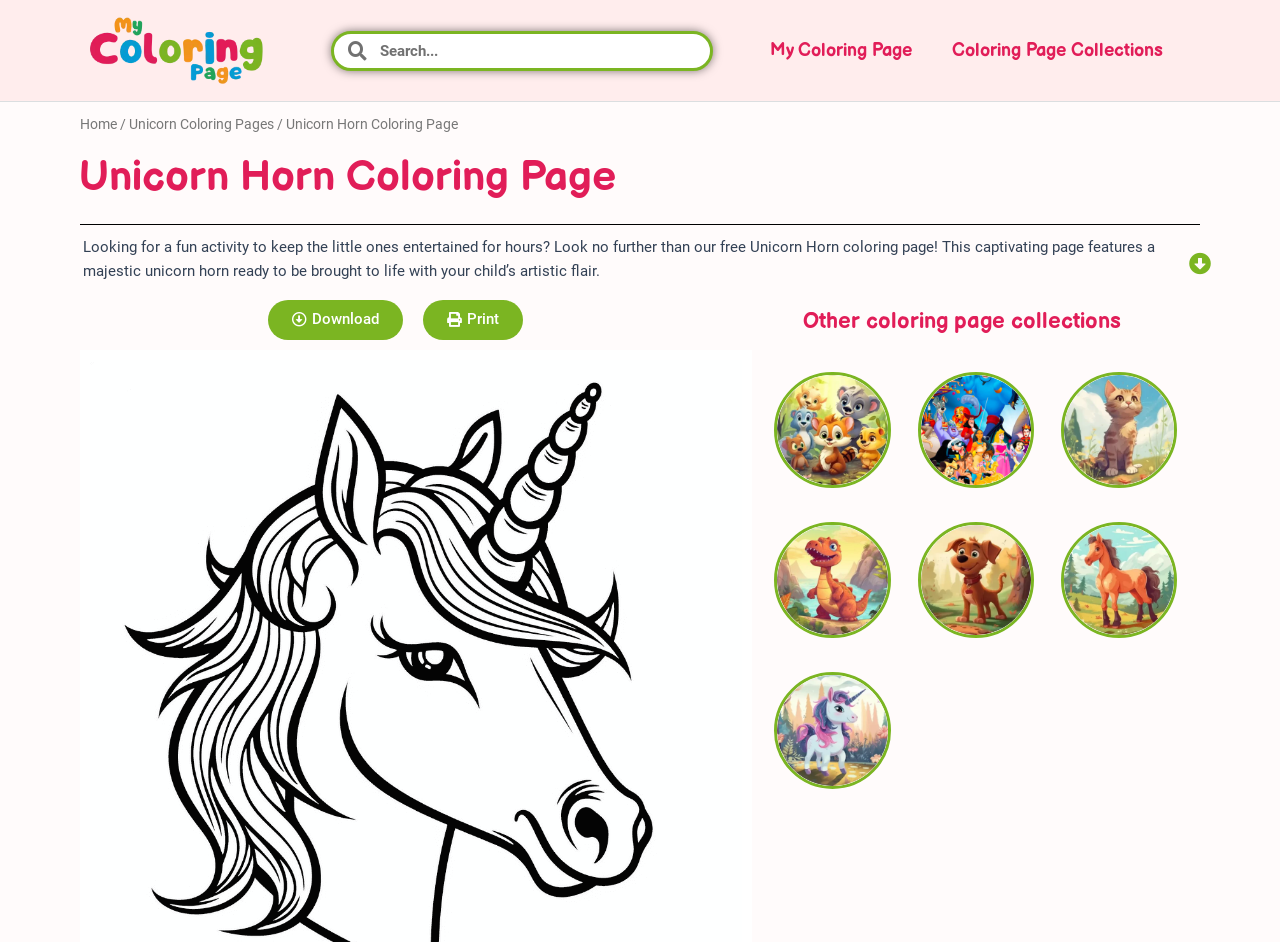Locate the bounding box coordinates of the element to click to perform the following action: 'Visit the Unicorn coloring pages'. The coordinates should be given as four float values between 0 and 1, in the form of [left, top, right, bottom].

[0.605, 0.714, 0.696, 0.85]